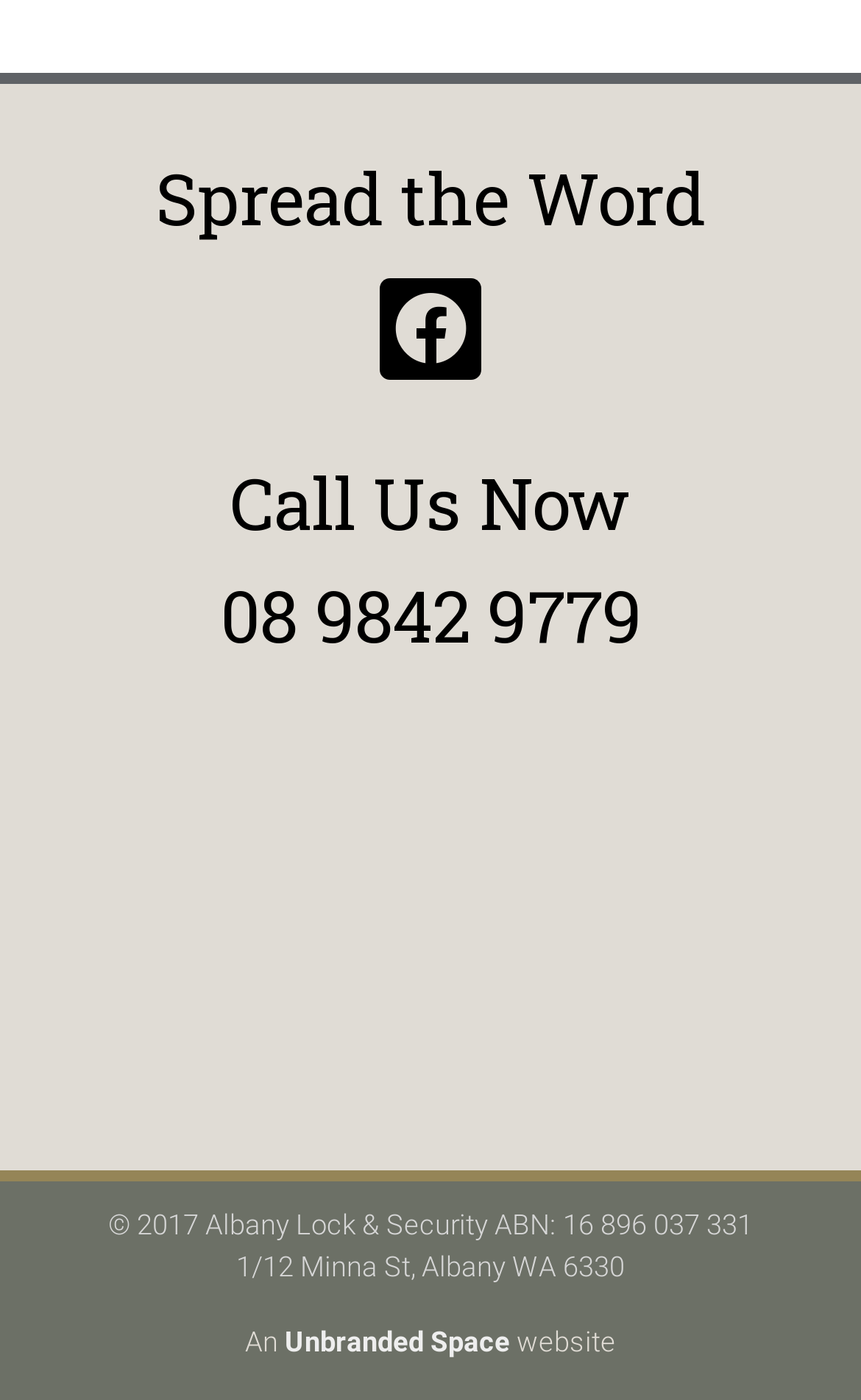What is the name of the unbranded space linked?
Answer the question with a single word or phrase by looking at the picture.

Unbranded Space